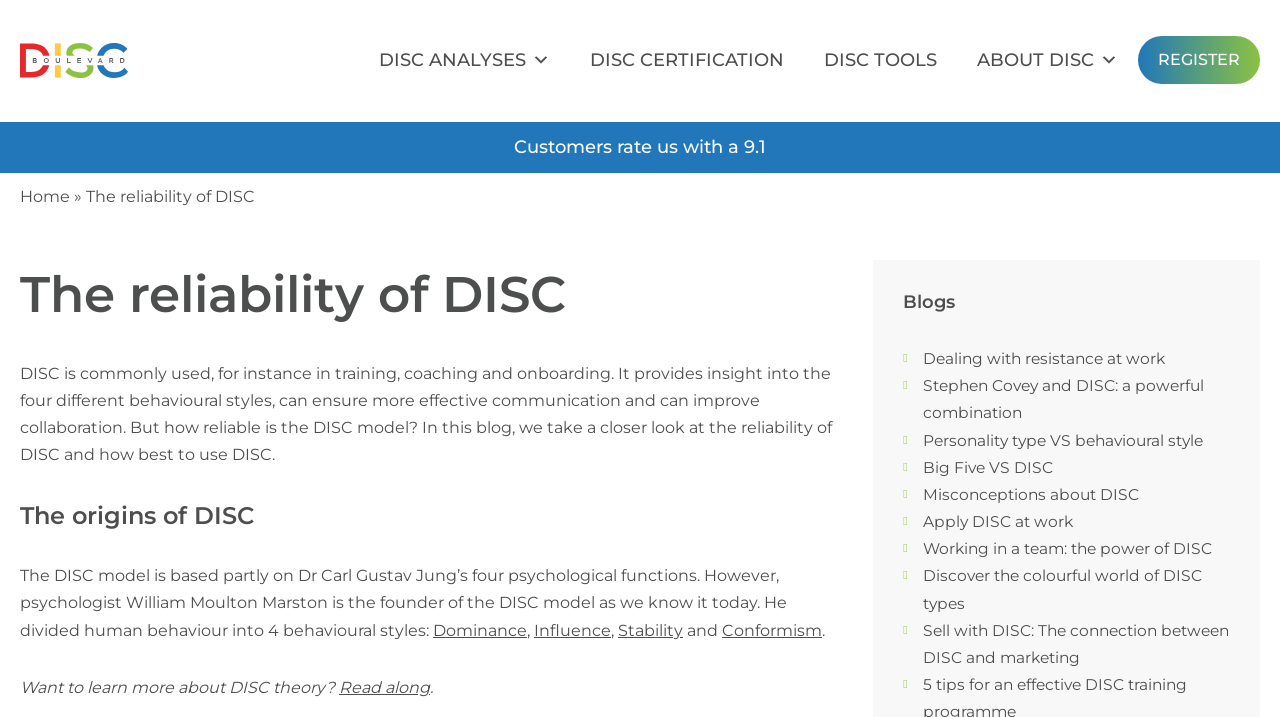Please determine the bounding box coordinates for the element that should be clicked to follow these instructions: "Click on the DISC ANALYSES menu".

[0.28, 0.042, 0.445, 0.126]